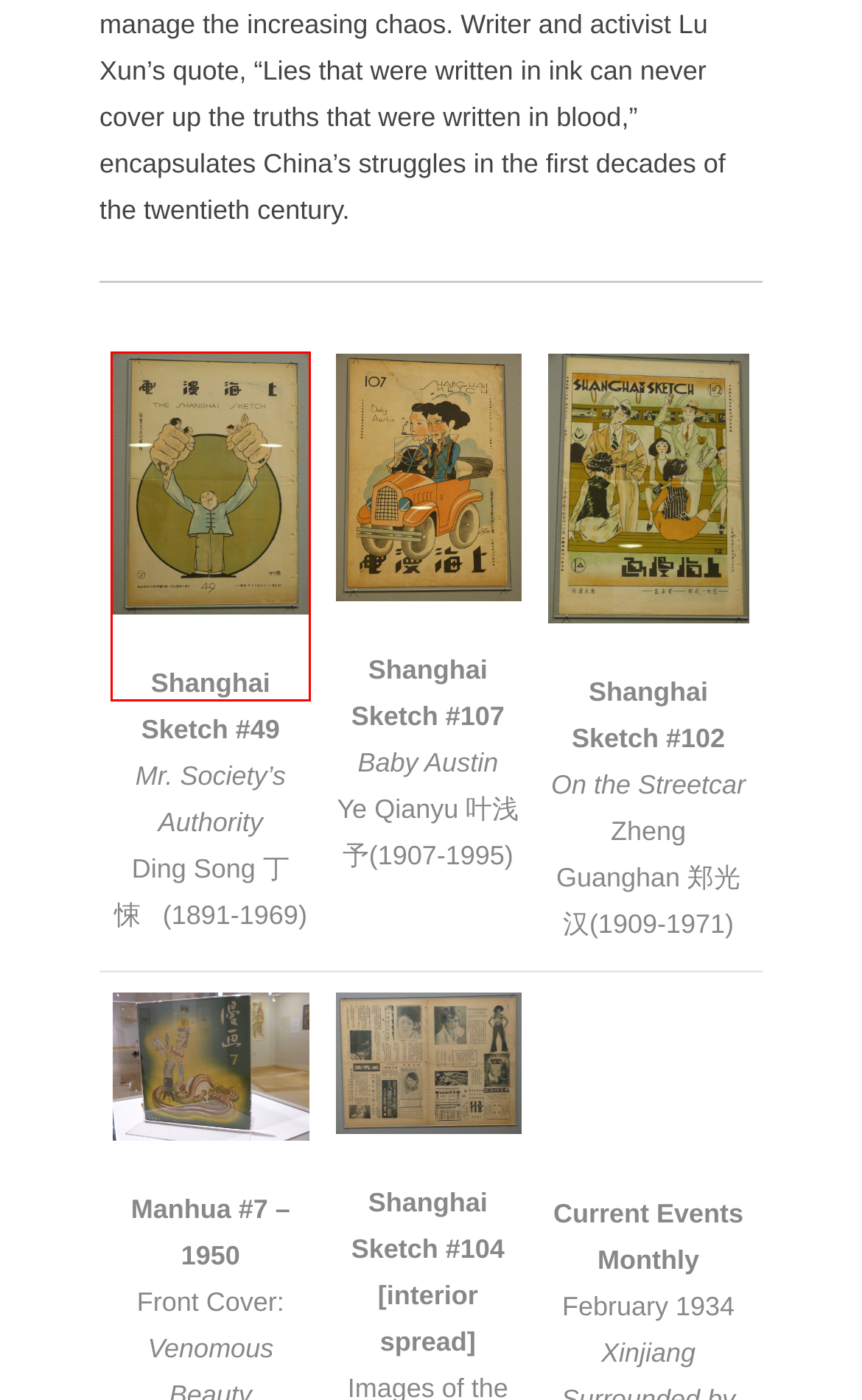Given a webpage screenshot featuring a red rectangle around a UI element, please determine the best description for the new webpage that appears after the element within the bounding box is clicked. The options are:
A. Shanghai Sketch #102 On the Streetcar – Mixed Messages
B. Shanghai Sketch #107 Baby Austin – Mixed Messages
C. Shanghai Sketch #49 Mr. Society’s Authority – Mixed Messages
D. Manhua #7 – 1950  Back Cover: The True Face of America – Mixed Messages
E. Manhua #7 – 1950 Front Cover: Venomous Beauty – Mixed Messages
F. Mixed Messages – Twentieth Century Chinese Prints
G. Shanghai Sketch #104: Images of the modern woman – Mixed Messages
H. Current Events Monthly February 1934 Xinjiang Surrounded by Strong Neighbors – Mixed Messages

C